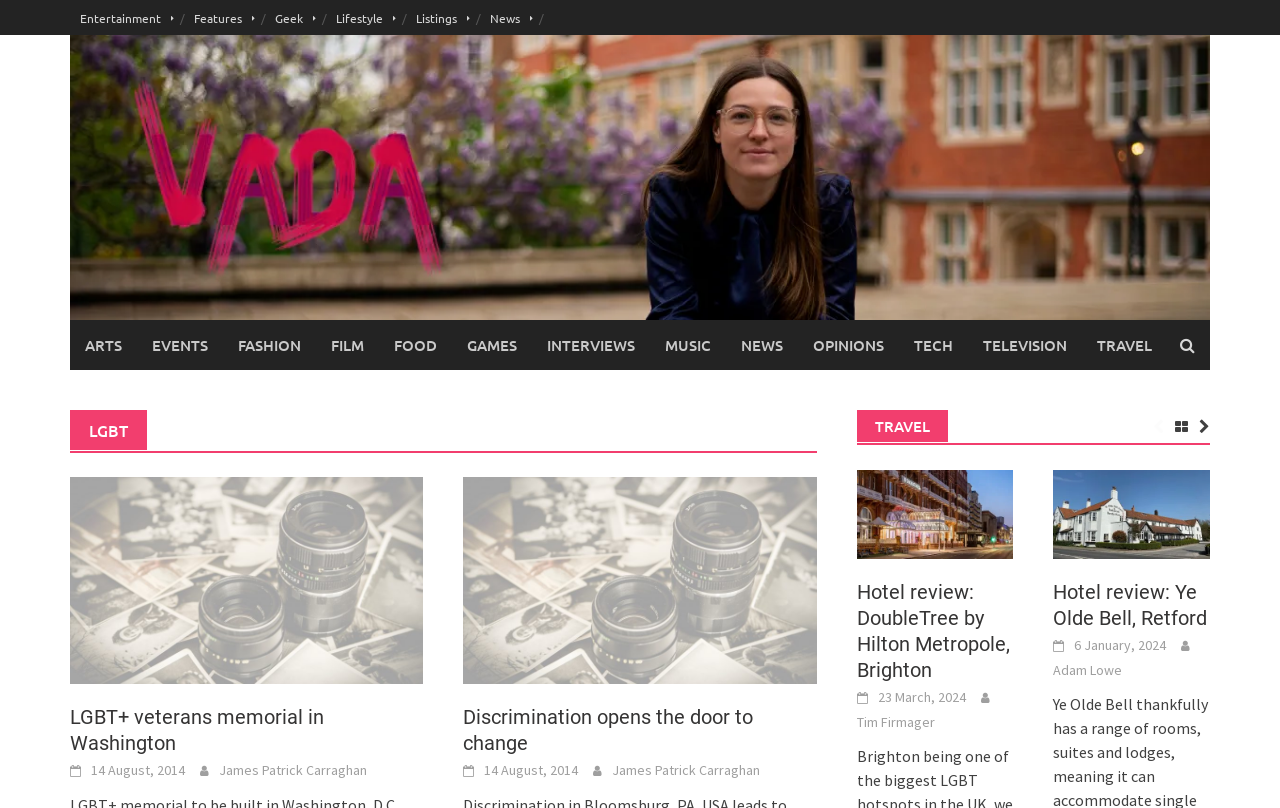Determine the bounding box coordinates of the clickable element to achieve the following action: 'Click on Entertainment'. Provide the coordinates as four float values between 0 and 1, formatted as [left, top, right, bottom].

[0.055, 0.0, 0.144, 0.043]